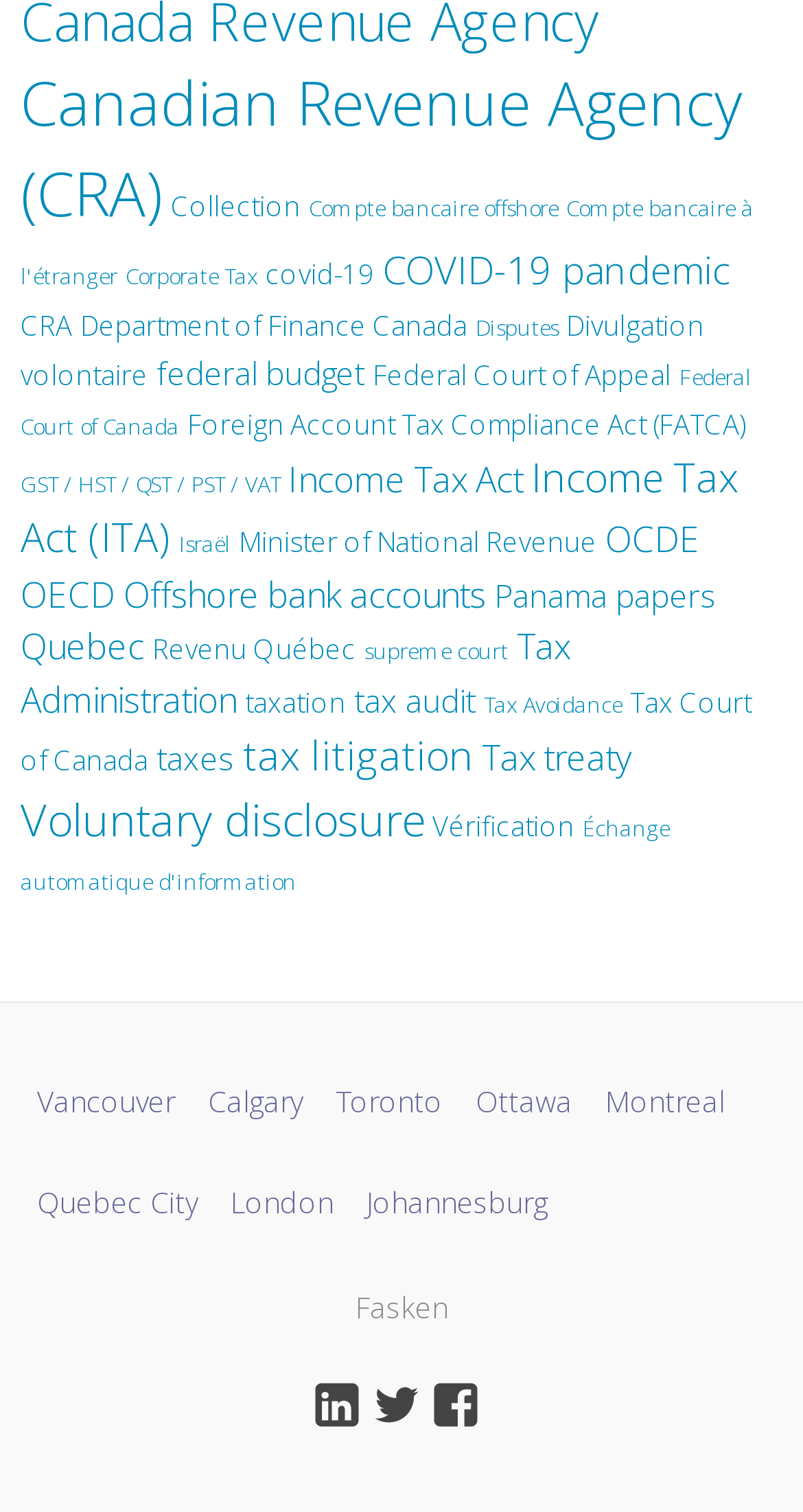Answer the following query concisely with a single word or phrase:
How many items are related to COVID-19?

9